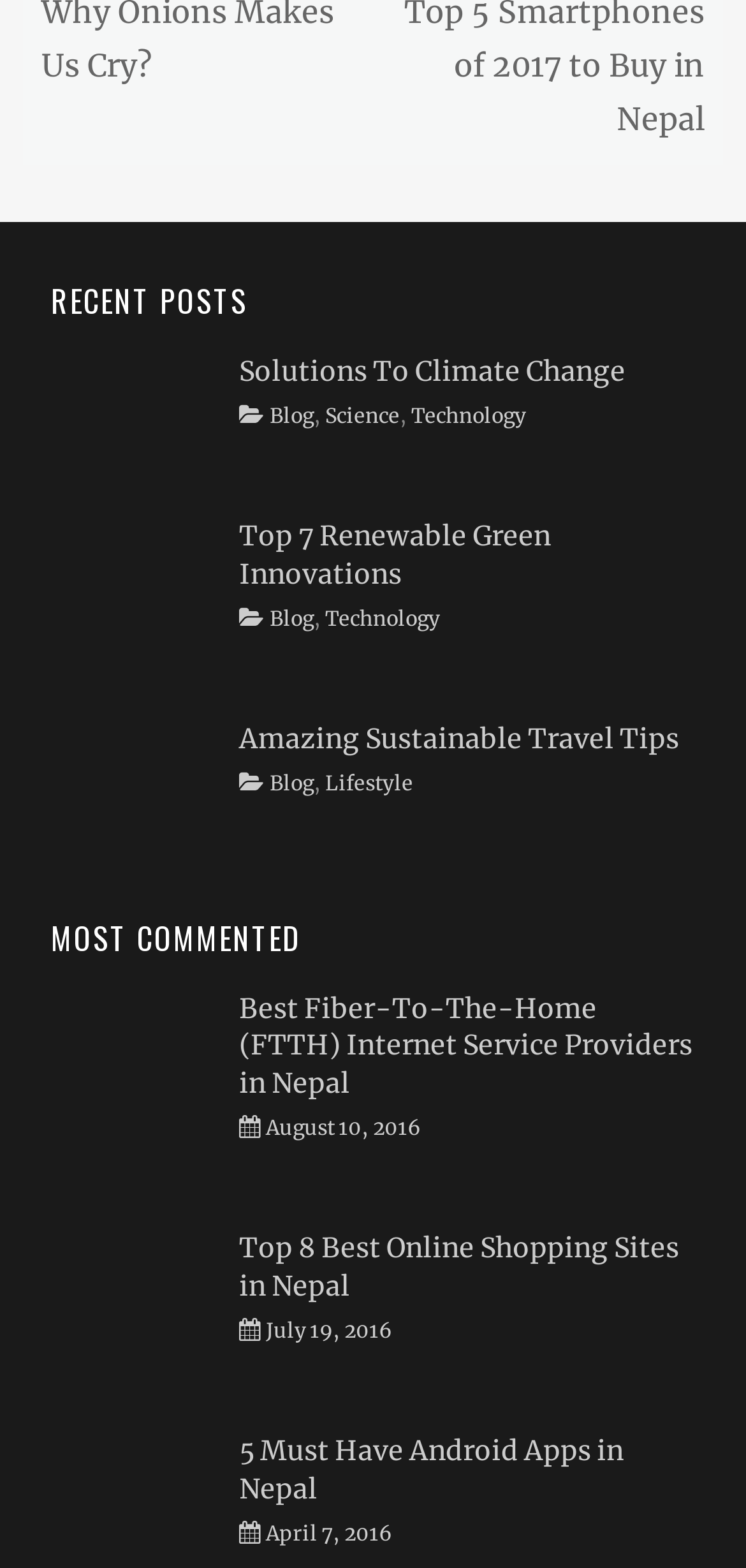Determine the coordinates of the bounding box for the clickable area needed to execute this instruction: "Learn about Sustainable Travel Tips".

[0.068, 0.477, 0.284, 0.499]